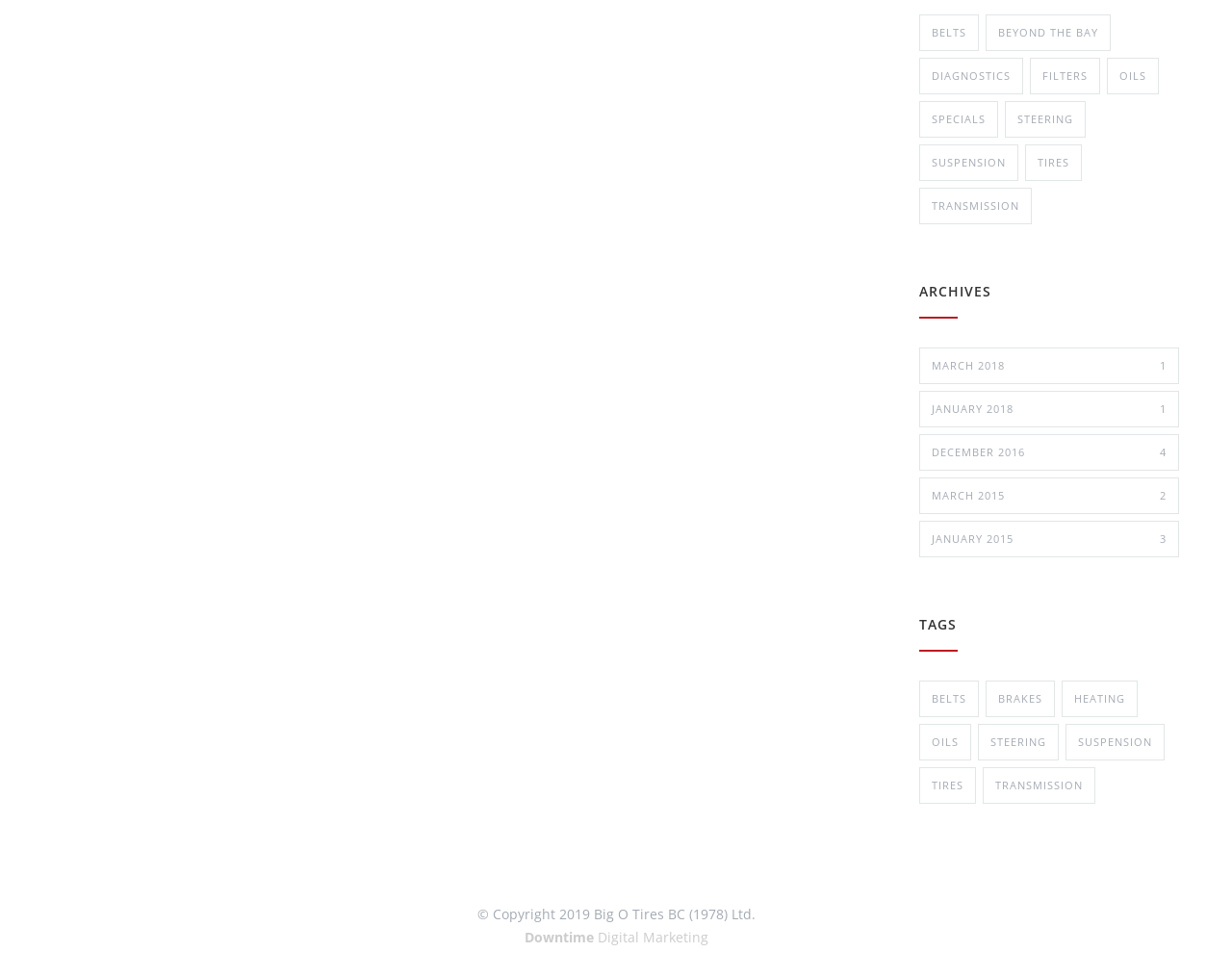Please find the bounding box coordinates of the element that you should click to achieve the following instruction: "Learn about OILS". The coordinates should be presented as four float numbers between 0 and 1: [left, top, right, bottom].

[0.898, 0.059, 0.941, 0.096]